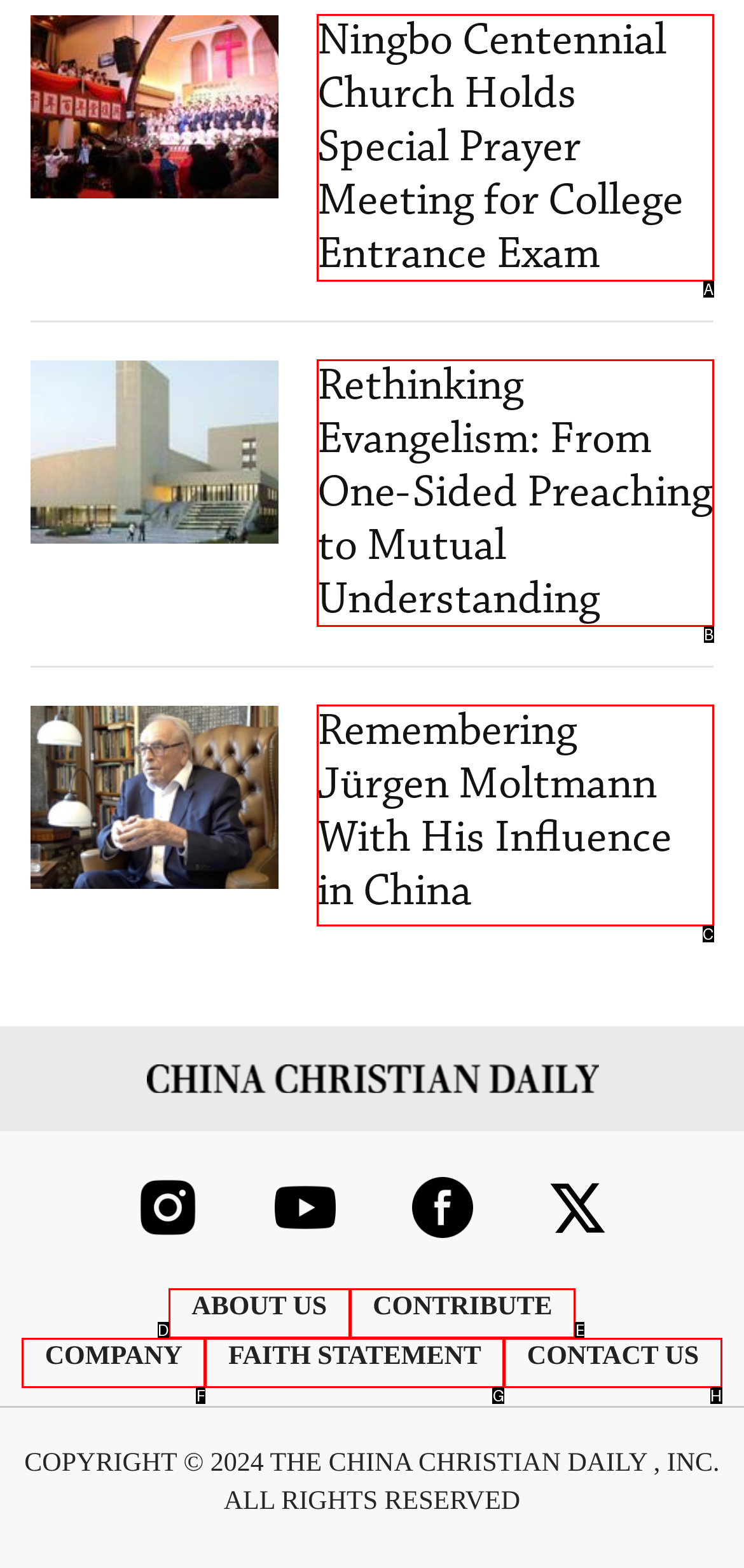Which option corresponds to the following element description: About us?
Please provide the letter of the correct choice.

D